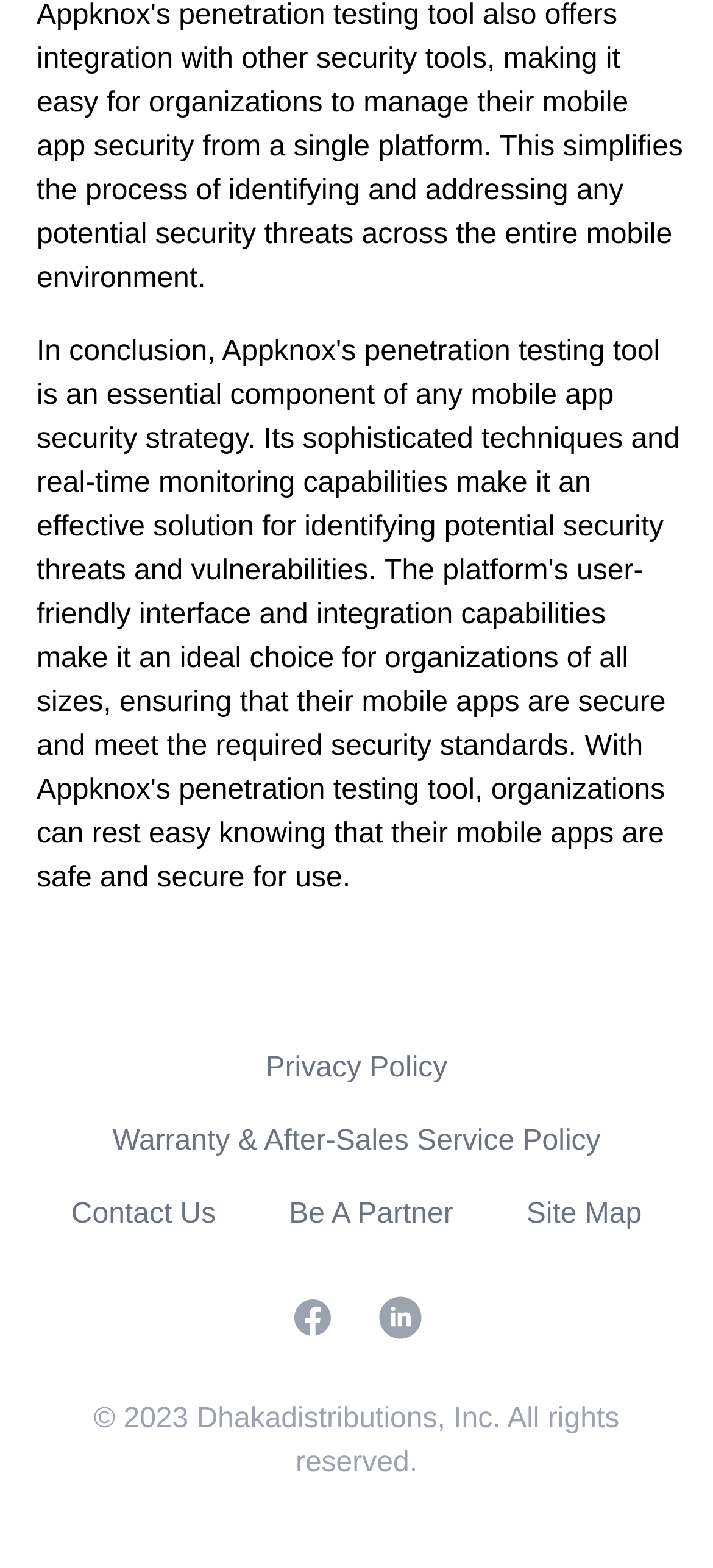Calculate the bounding box coordinates for the UI element based on the following description: "Warranty & After-Sales Service Policy". Ensure the coordinates are four float numbers between 0 and 1, i.e., [left, top, right, bottom].

[0.158, 0.718, 0.842, 0.738]